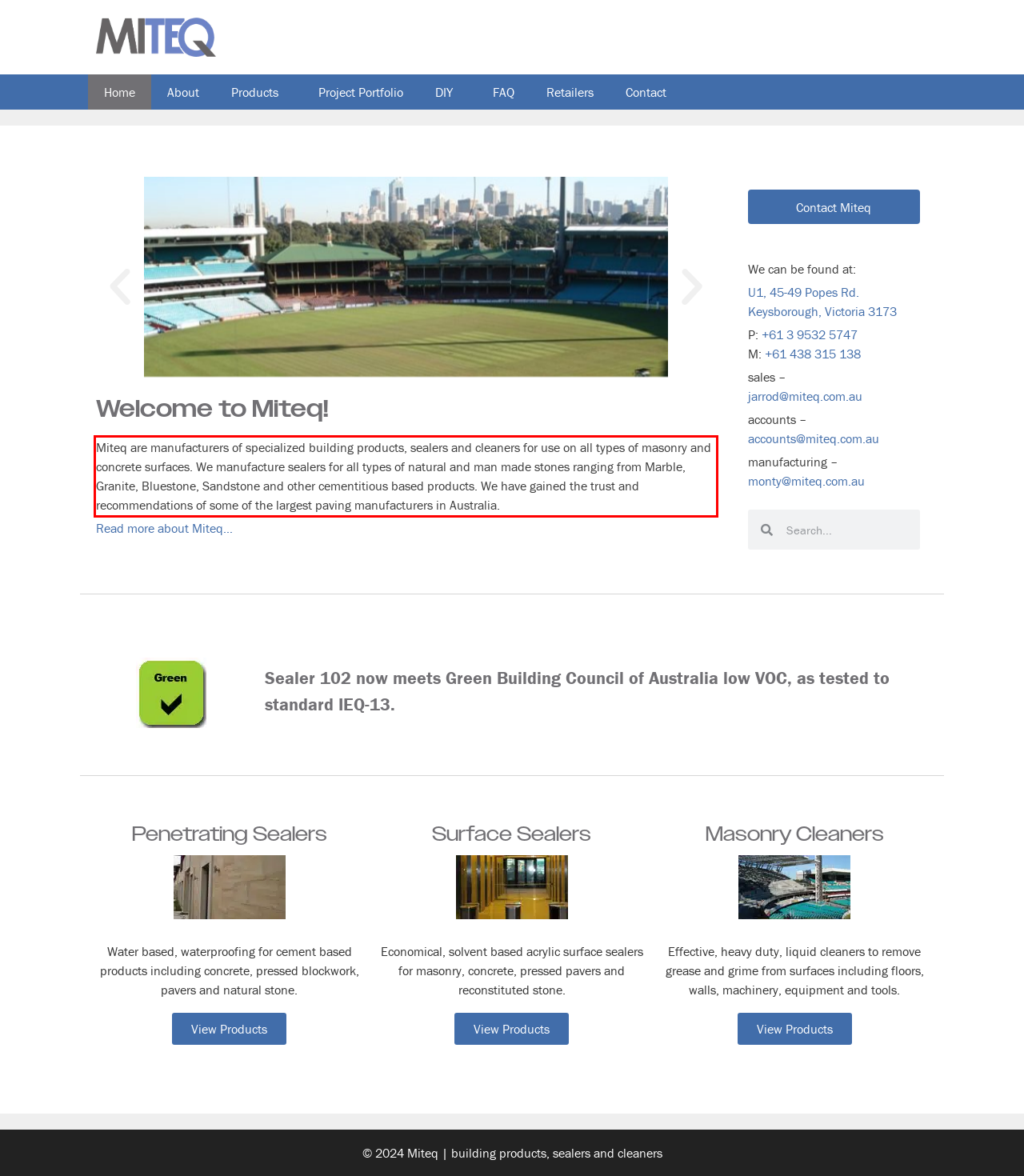By examining the provided screenshot of a webpage, recognize the text within the red bounding box and generate its text content.

Miteq are manufacturers of specialized building products, sealers and cleaners for use on all types of masonry and concrete surfaces. We manufacture sealers for all types of natural and man made stones ranging from Marble, Granite, Bluestone, Sandstone and other cementitious based products. We have gained the trust and recommendations of some of the largest paving manufacturers in Australia.